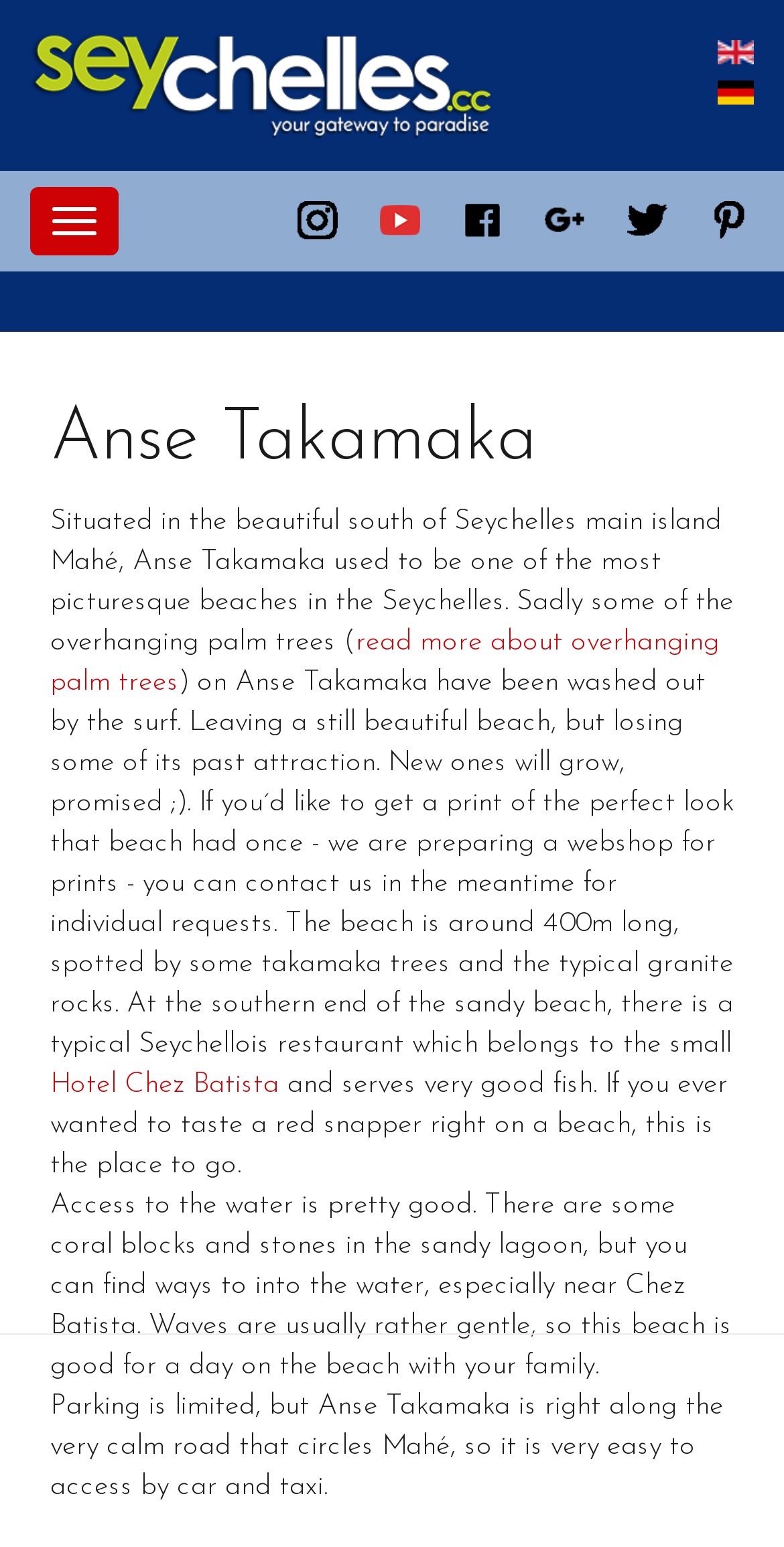Using the webpage screenshot, locate the HTML element that fits the following description and provide its bounding box: "alt="facebook Icon"".

[0.59, 0.131, 0.641, 0.151]